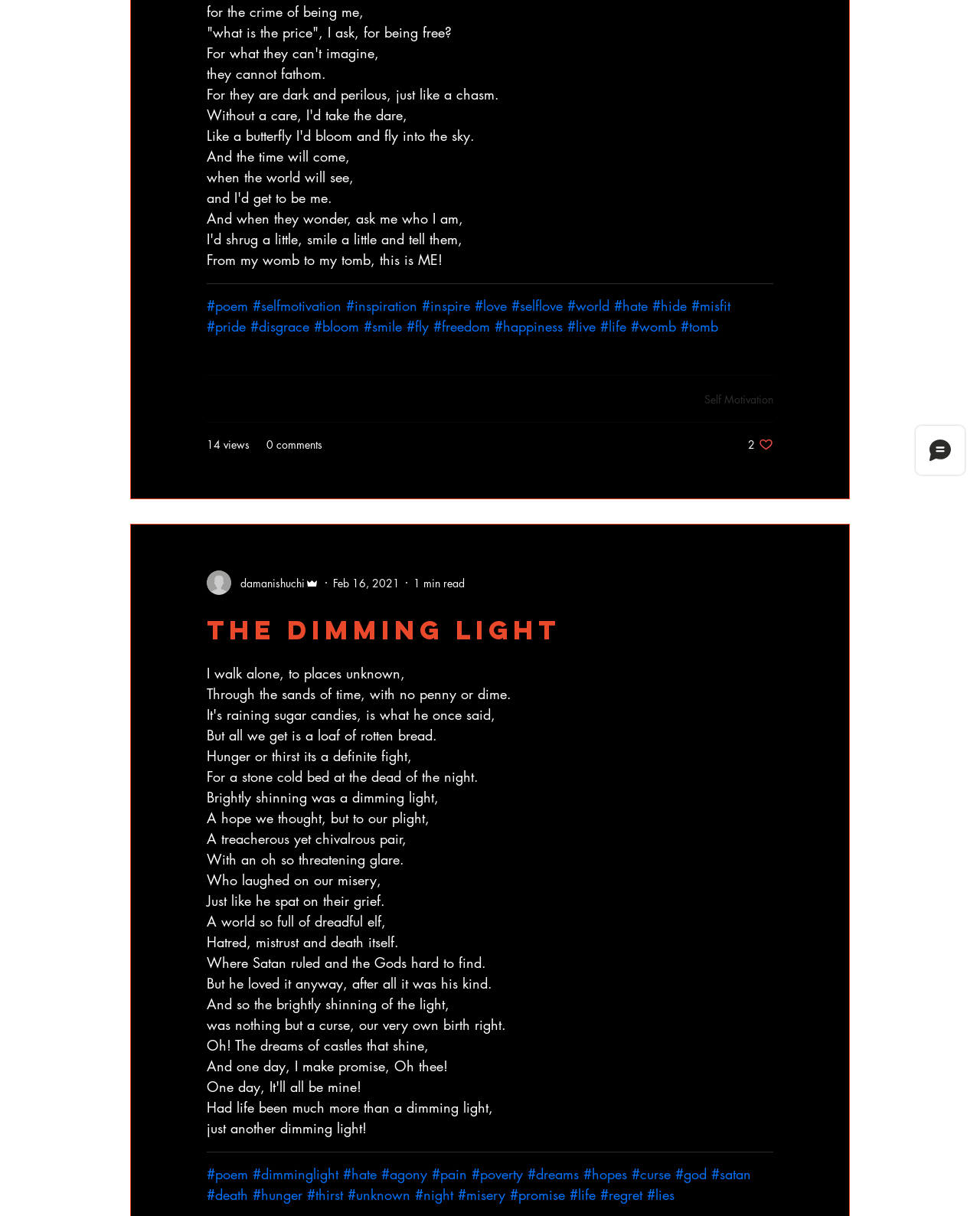Determine the bounding box coordinates of the UI element described by: "0 comments".

[0.272, 0.359, 0.329, 0.372]